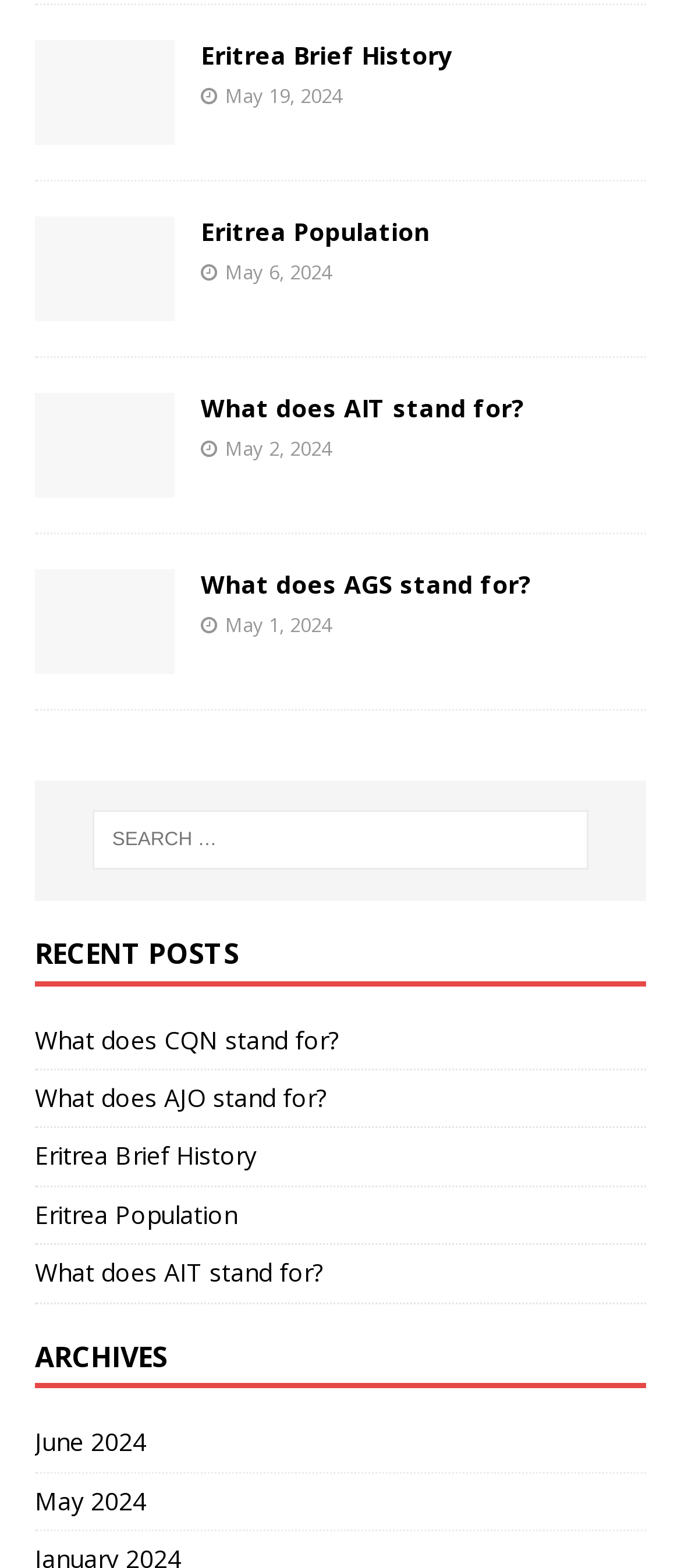For the element described, predict the bounding box coordinates as (top-left x, top-left y, bottom-right x, bottom-right y). All values should be between 0 and 1. Element description: What does AGS stand for?

[0.295, 0.362, 0.779, 0.383]